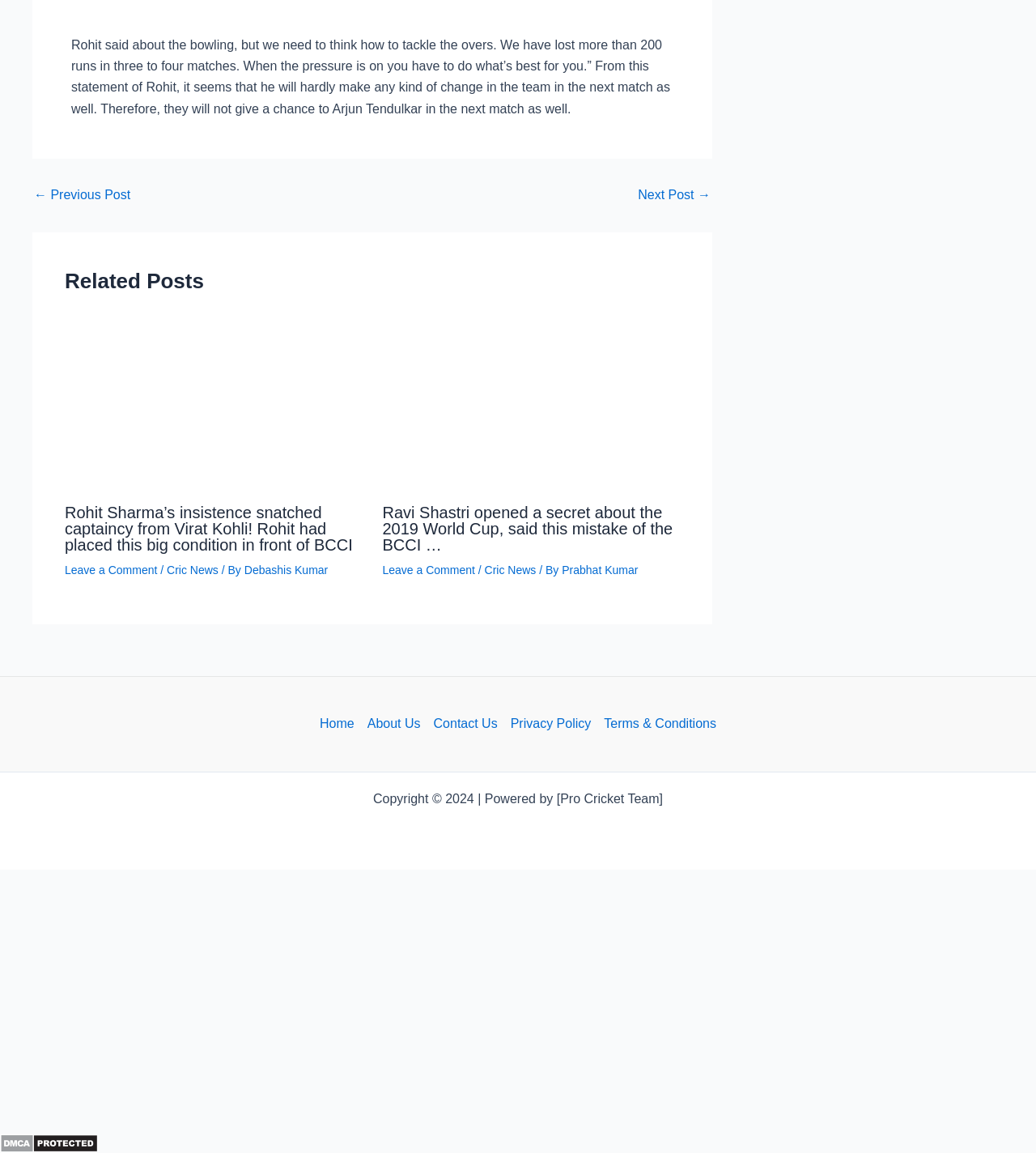Please specify the bounding box coordinates in the format (top-left x, top-left y, bottom-right x, bottom-right y), with all values as floating point numbers between 0 and 1. Identify the bounding box of the UI element described by: About Us

[0.348, 0.619, 0.412, 0.637]